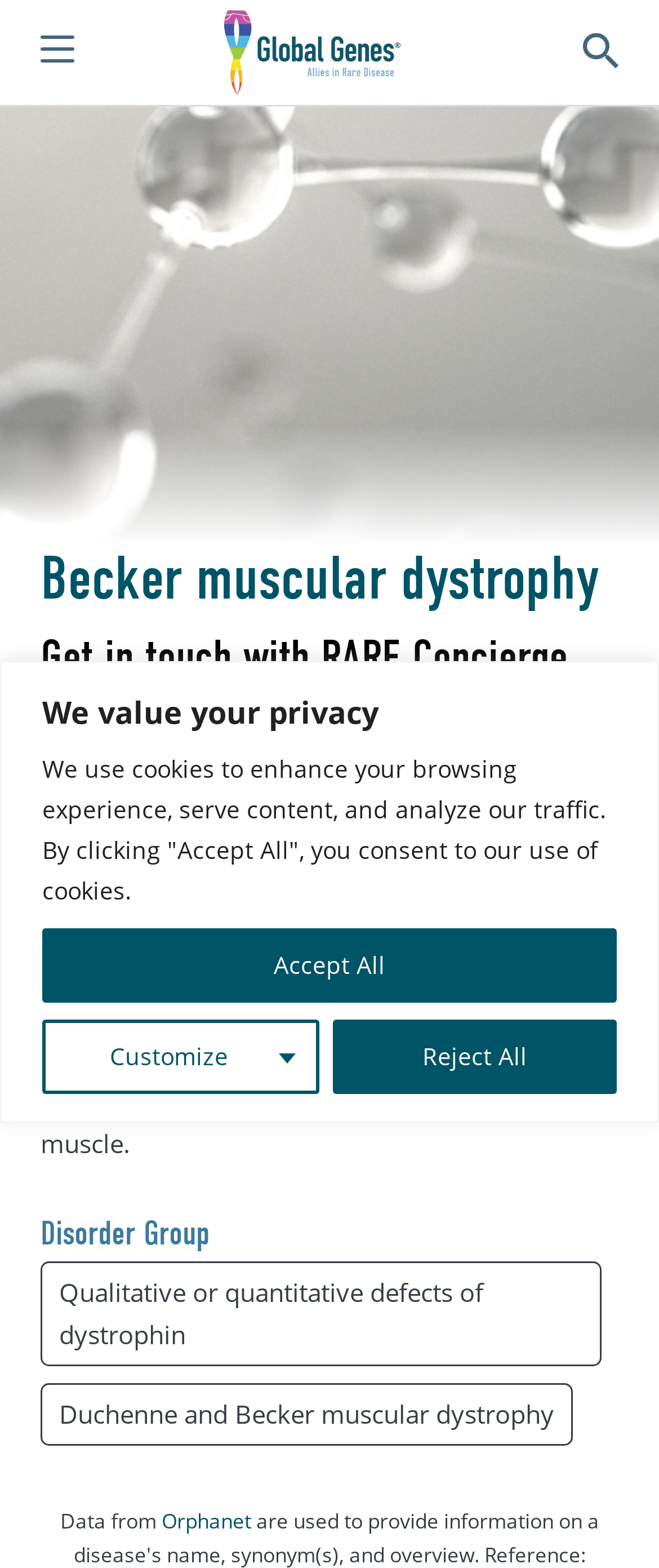Based on the element description "Menu", predict the bounding box coordinates of the UI element.

[0.021, 0.0, 0.154, 0.066]